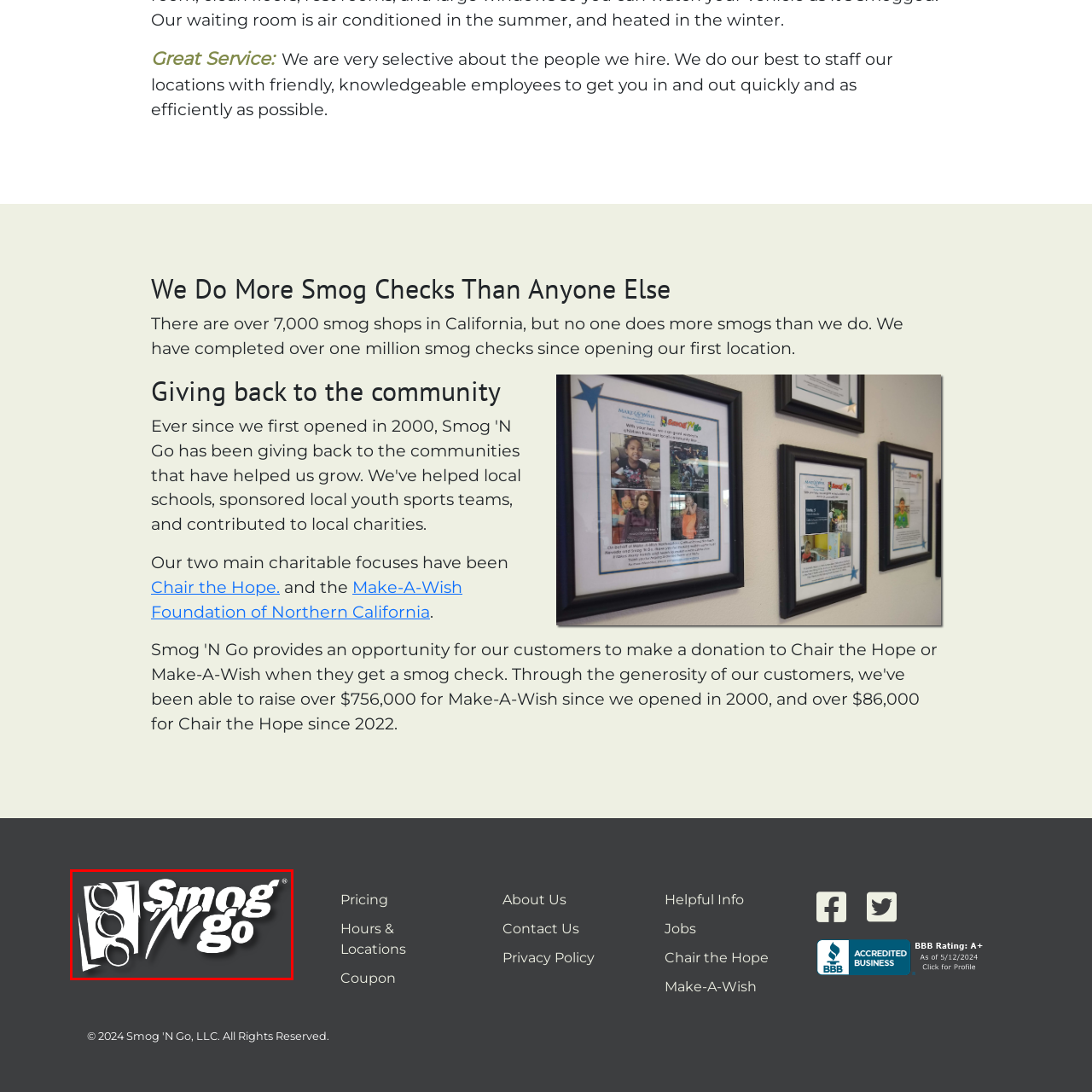Analyze the image surrounded by the red box and respond concisely: What graphic is accompanied with the logo?

Traffic light